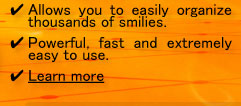How many smiles can the tool organize?
Answer the question in a detailed and comprehensive manner.

According to the caption, the tool allows users to easily organize thousands of smiles, implying that the tool's capacity for organizing smiles is in the thousands.